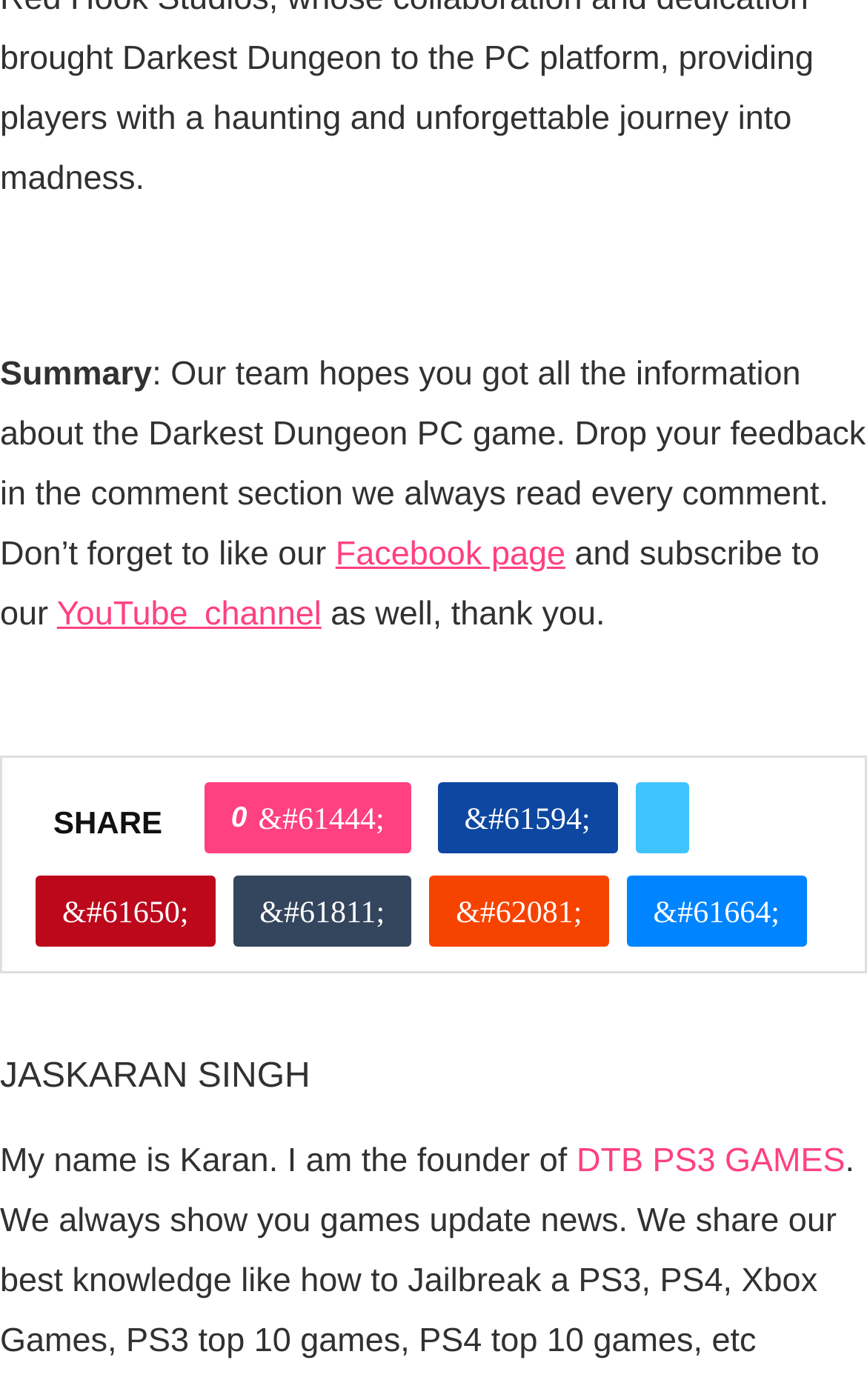What social media platforms can users share the post on?
Answer the question with a single word or phrase derived from the image.

Facebook, Twitter, Pinterest, Tumblr, Reddit, Email